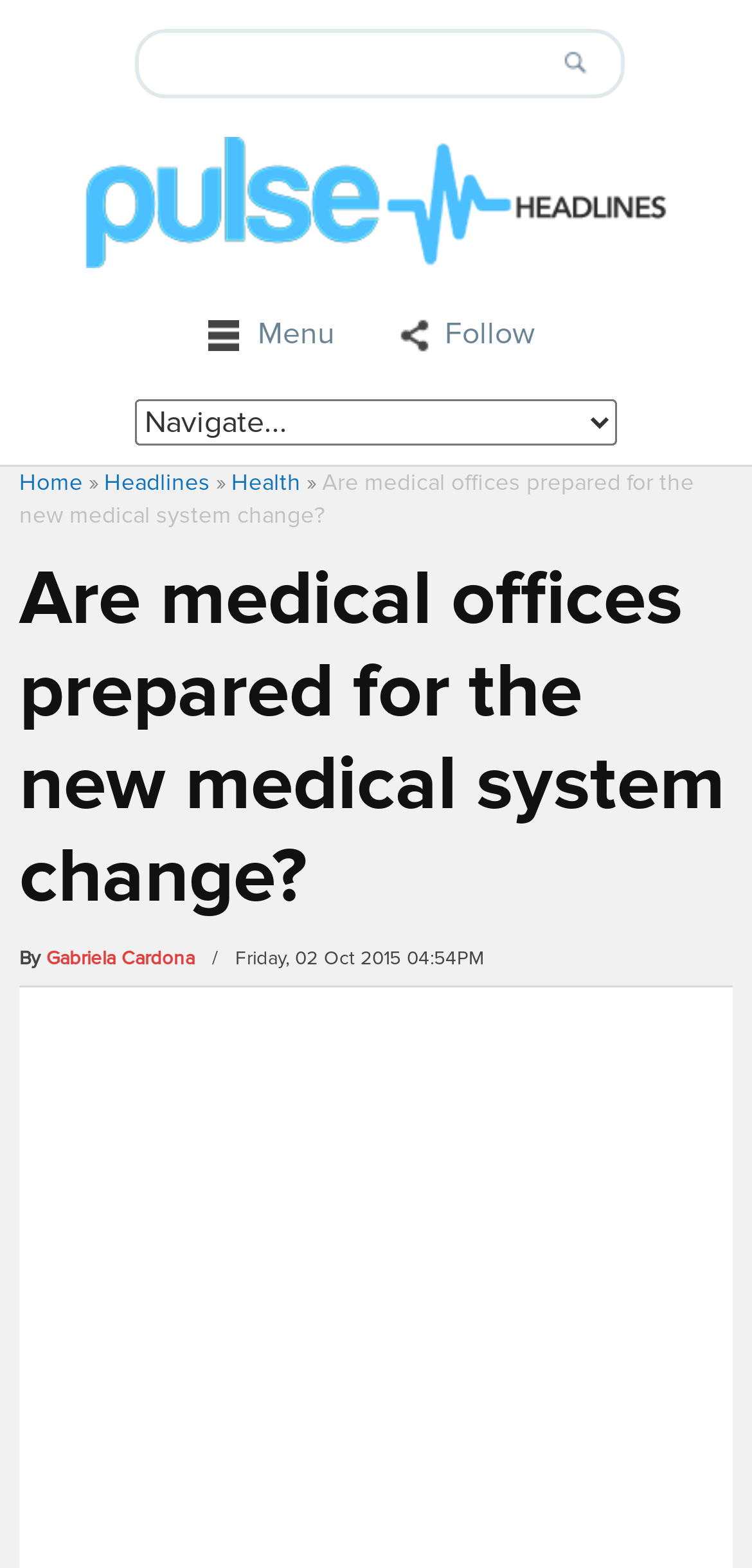Please pinpoint the bounding box coordinates for the region I should click to adhere to this instruction: "search for medical codes".

[0.185, 0.021, 0.71, 0.06]